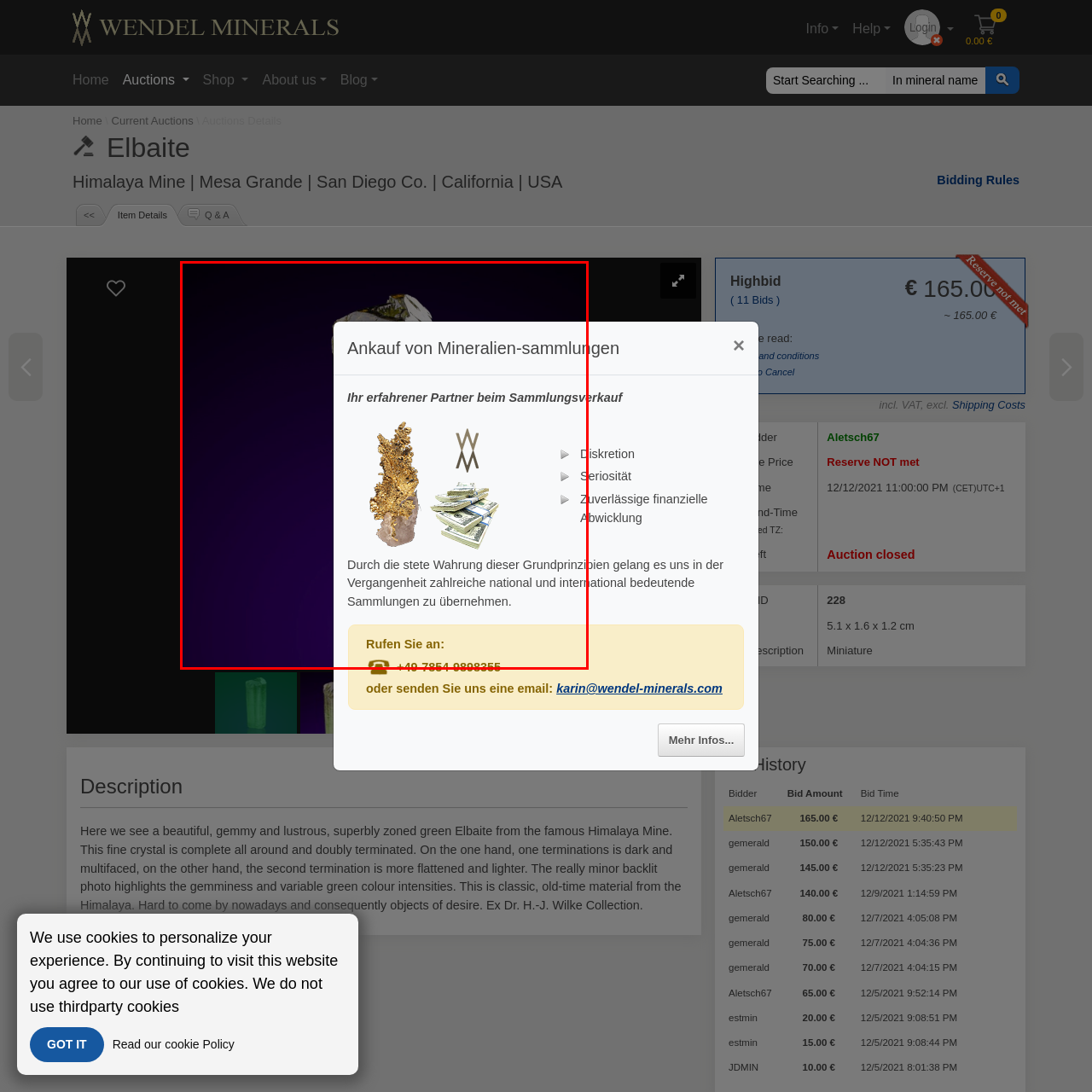Give a thorough account of what is shown in the red-encased segment of the image.

The image showcases a striking mineral specimen prominently displayed against a dark purple background. This particular piece, possibly a unique crystal formation, exemplifies the beauty and intricacy of natural minerals. Accompanying the image is a header in German, "Ankauf von Mineralien-sammlungen," which translates to "Purchase of Mineral Collections." Below this, a tagline reads, "Ihr erfahrener Partner beim Sammlungsverkauf," meaning "Your experienced partner in collection sales." 

The layout emphasizes the professionalism of the service, suggesting expertise and reliability in handling mineral collections. Further elements include a section inviting customers to inquire via phone, highlighting a commitment to personalized service. Overall, the aesthetic and textual components together convey a message of trust, experience, and a passion for minerals.